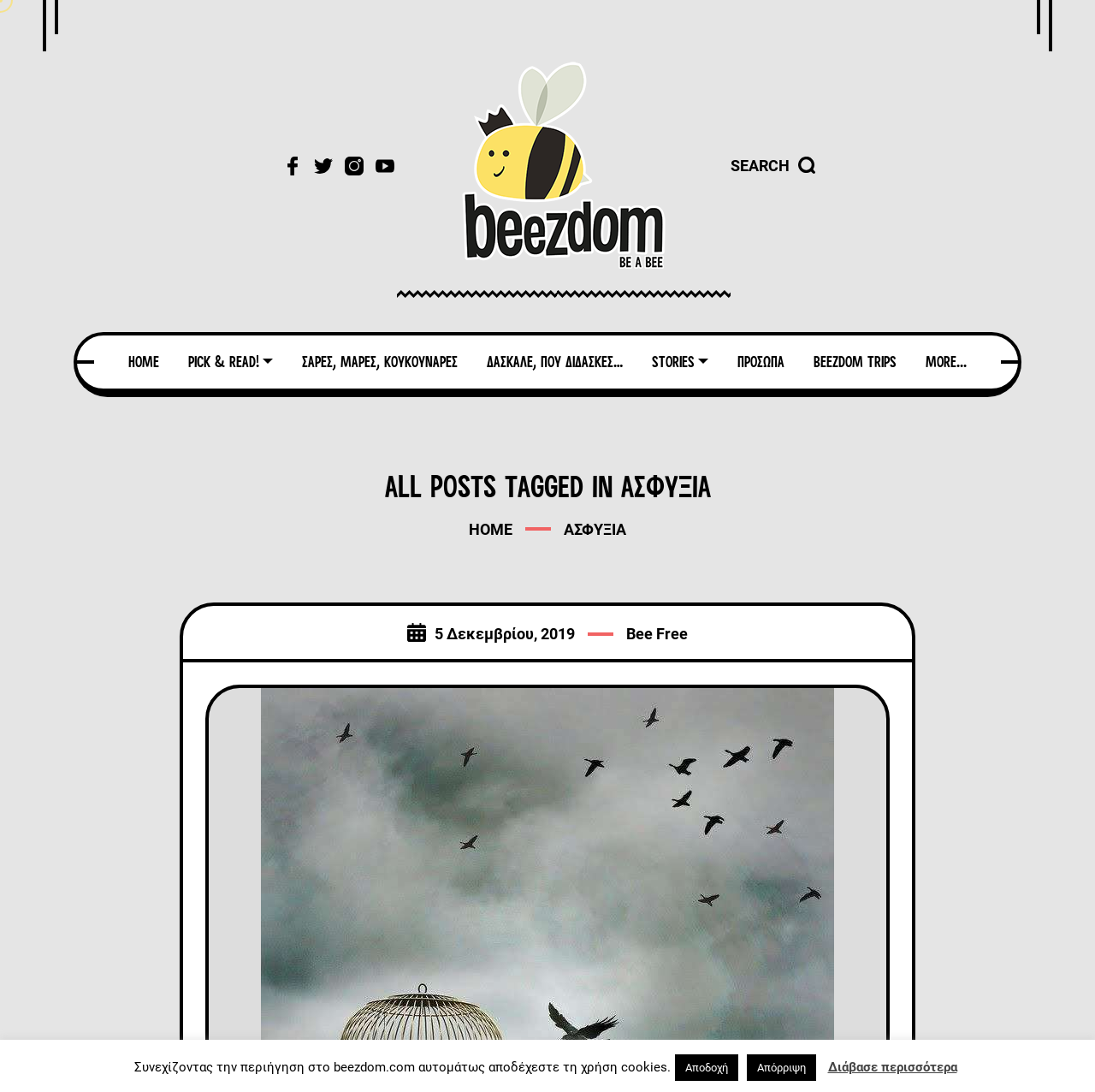What is the date of the first article? Observe the screenshot and provide a one-word or short phrase answer.

5 Δεκεμβρίου, 2019